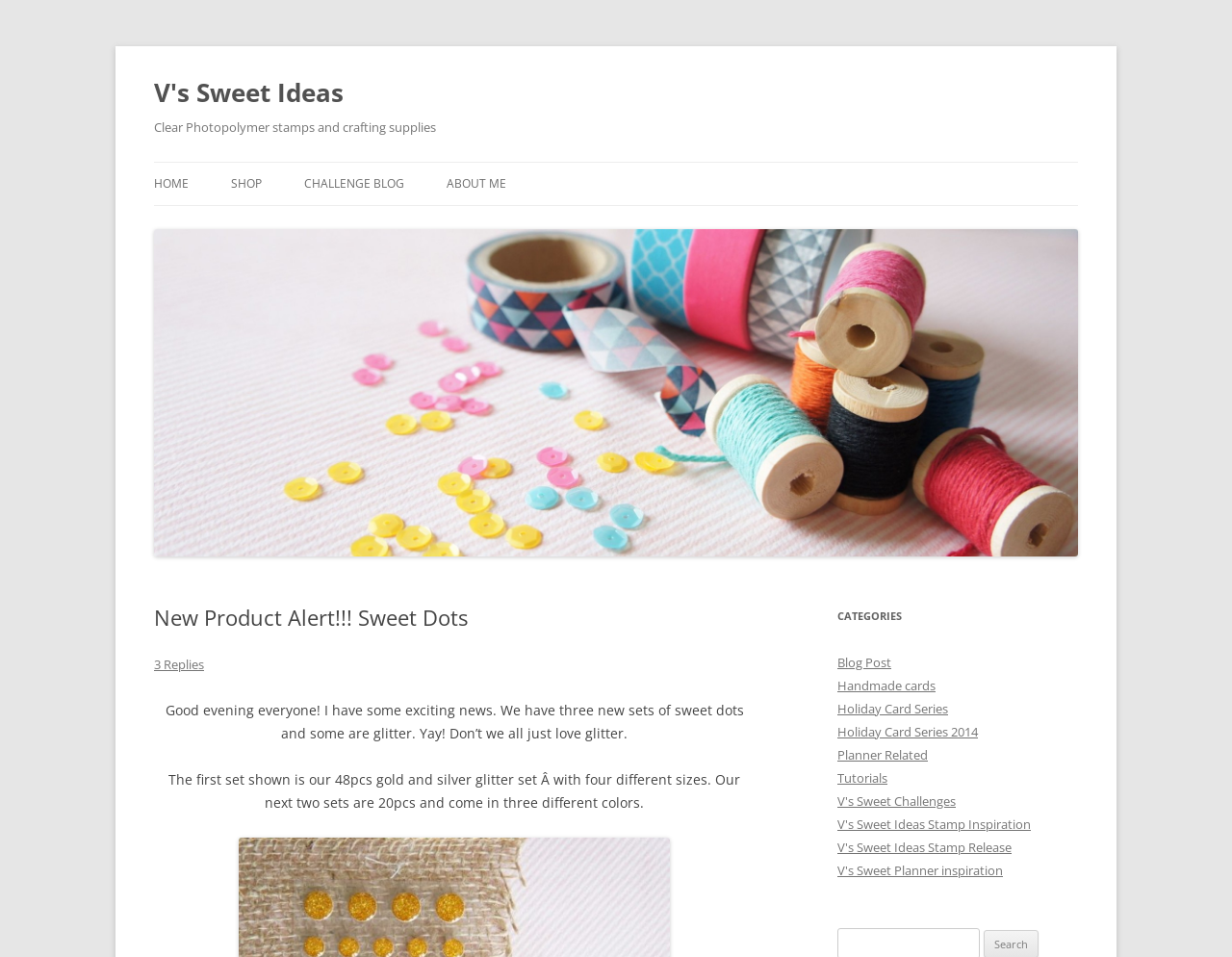Provide a brief response to the question below using a single word or phrase: 
How many replies are there to the current blog post?

3